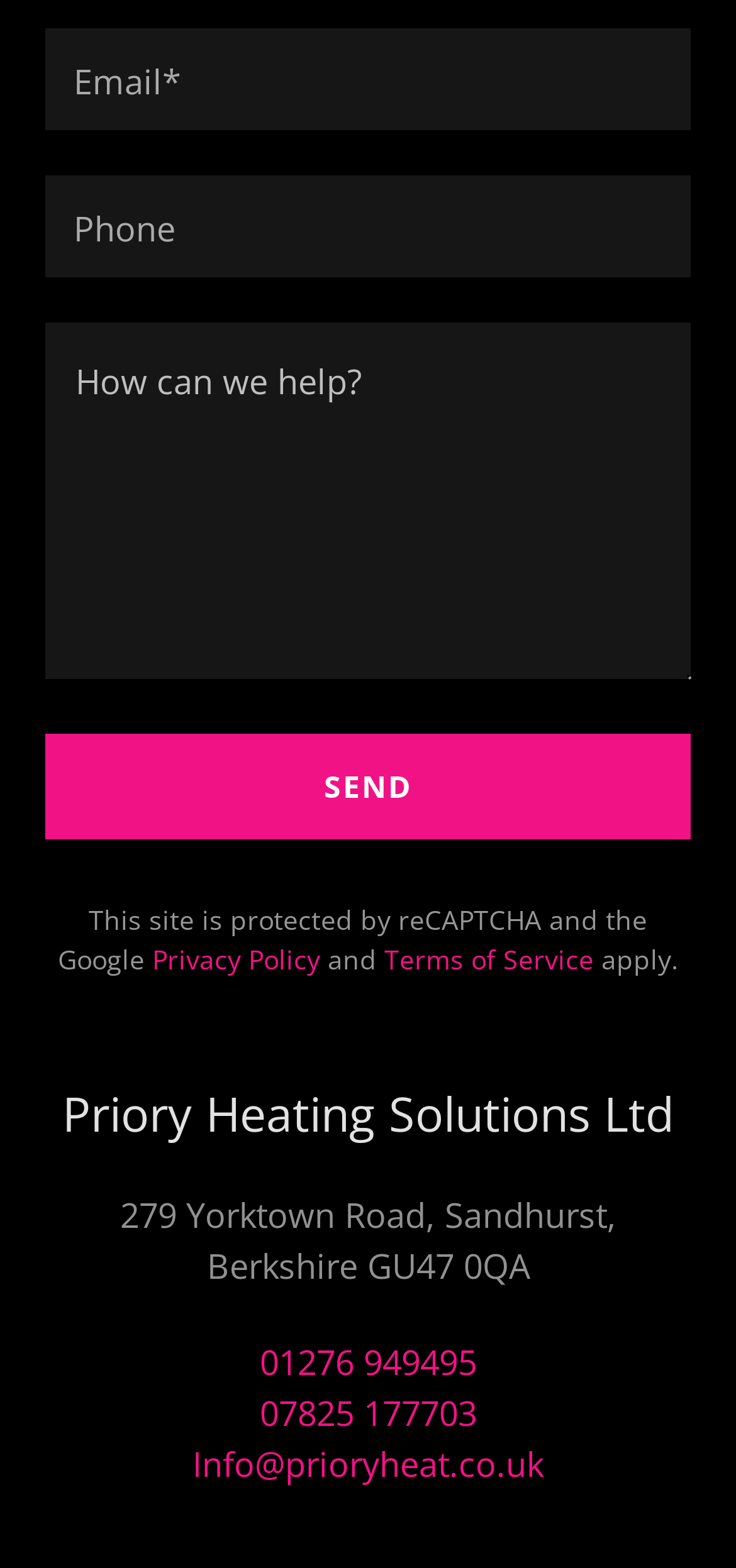Identify the bounding box coordinates for the region of the element that should be clicked to carry out the instruction: "Input phone number". The bounding box coordinates should be four float numbers between 0 and 1, i.e., [left, top, right, bottom].

[0.062, 0.112, 0.938, 0.177]